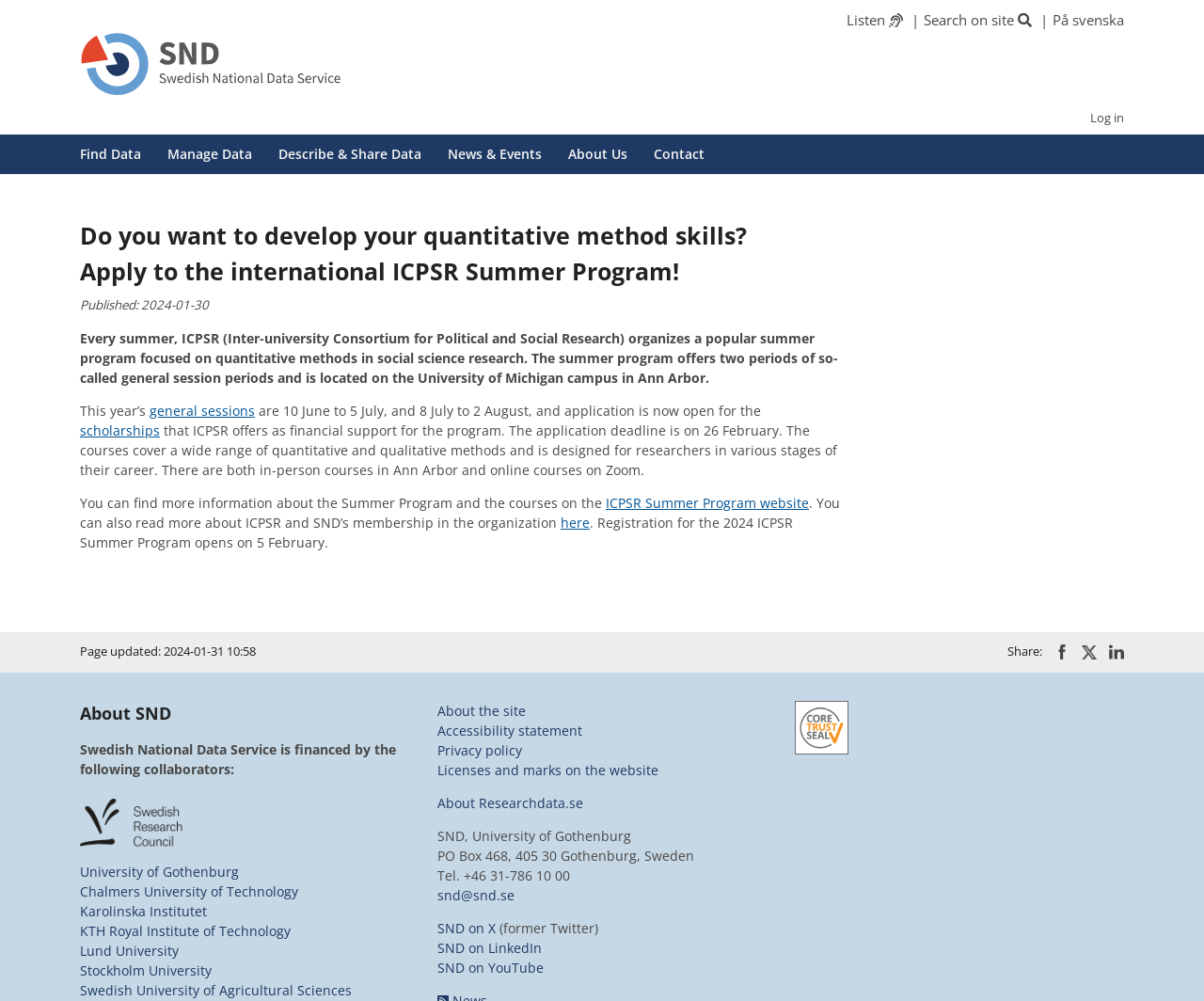Carefully observe the image and respond to the question with a detailed answer:
What is the name of the summer program?

The question can be answered by reading the article content, which mentions 'Every summer, ICPSR (Inter-university Consortium for Political and Social Research) organizes a popular summer program focused on quantitative methods in social science research.' The name of the summer program is ICPSR Summer Program.